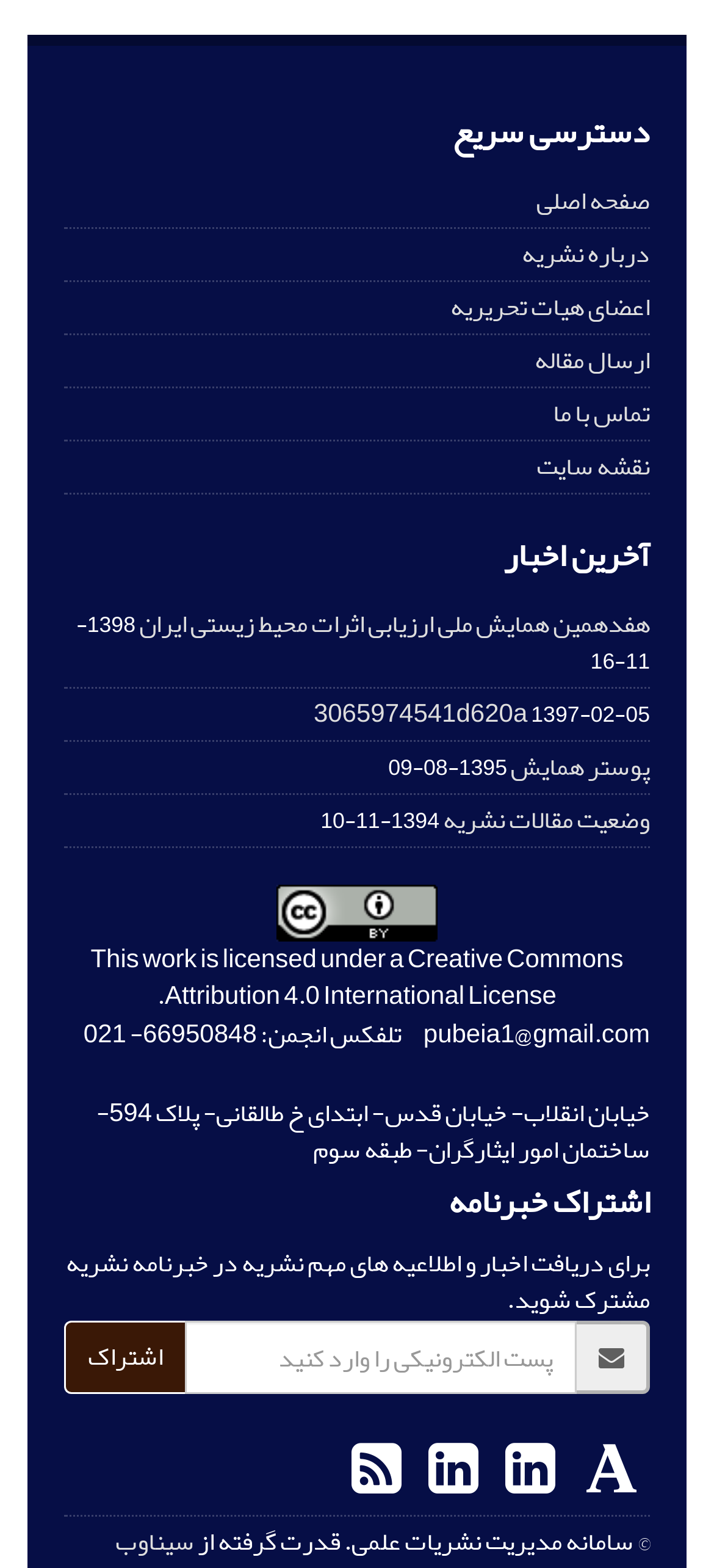What is the license of the work?
Using the image provided, answer with just one word or phrase.

Creative Commons Attribution 4.0 International License